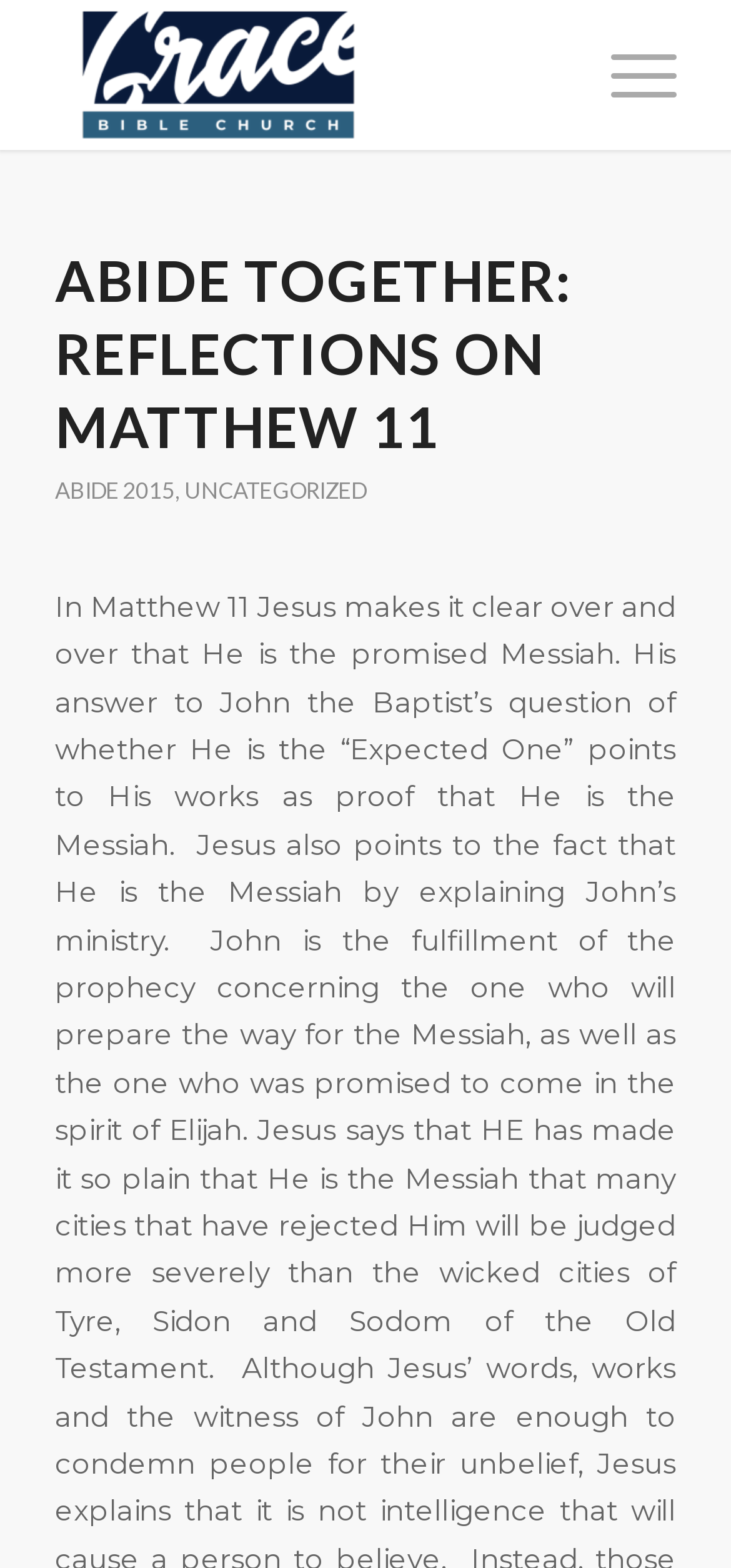Use the information in the screenshot to answer the question comprehensively: How many links are in the top navigation bar?

The top navigation bar has four links: 'Grace Bible Church', 'ABIDE TOGETHER: REFLECTIONS ON MATTHEW 11', 'ABIDE 2015', and 'UNCATEGORIZED'. These links can be found by examining the layout table at the top of the webpage.